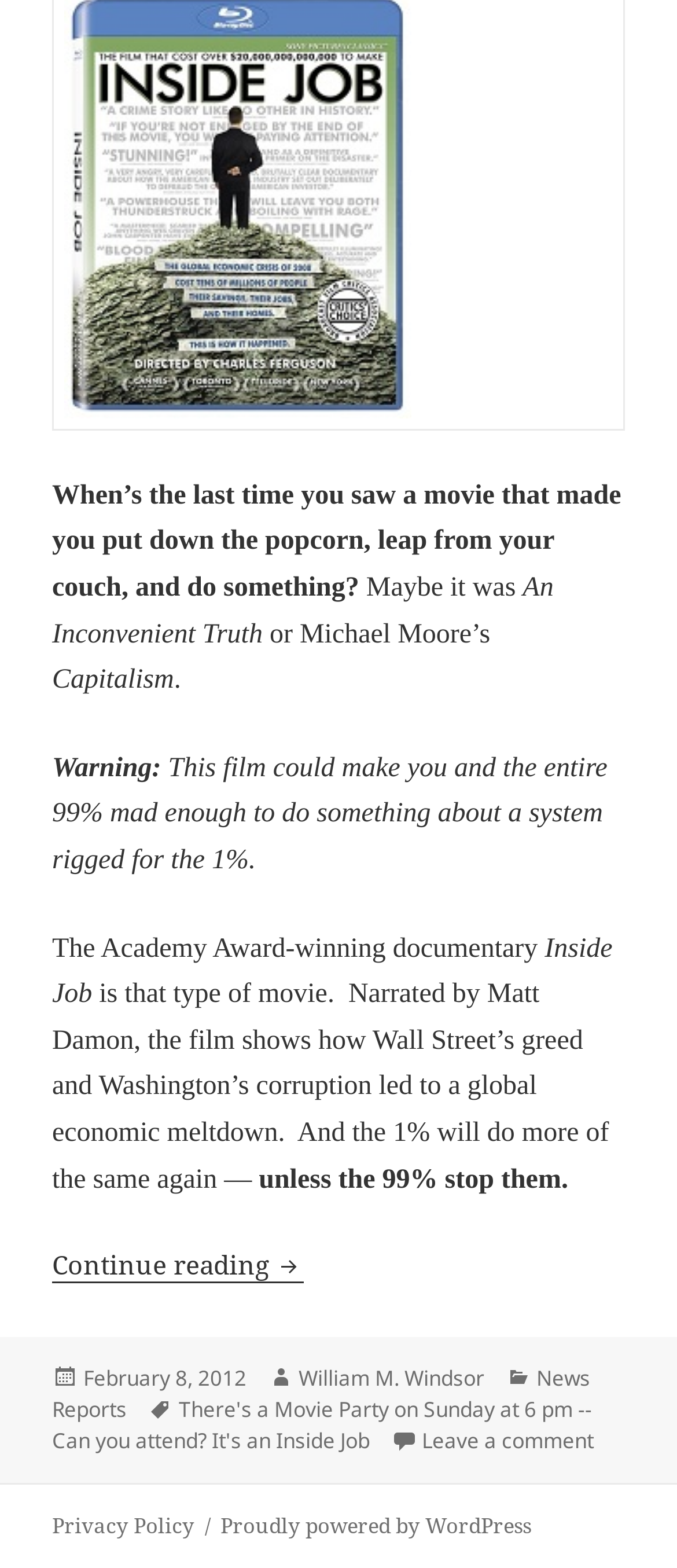Show the bounding box coordinates of the region that should be clicked to follow the instruction: "Check the categories of the news report."

[0.79, 0.868, 0.946, 0.887]